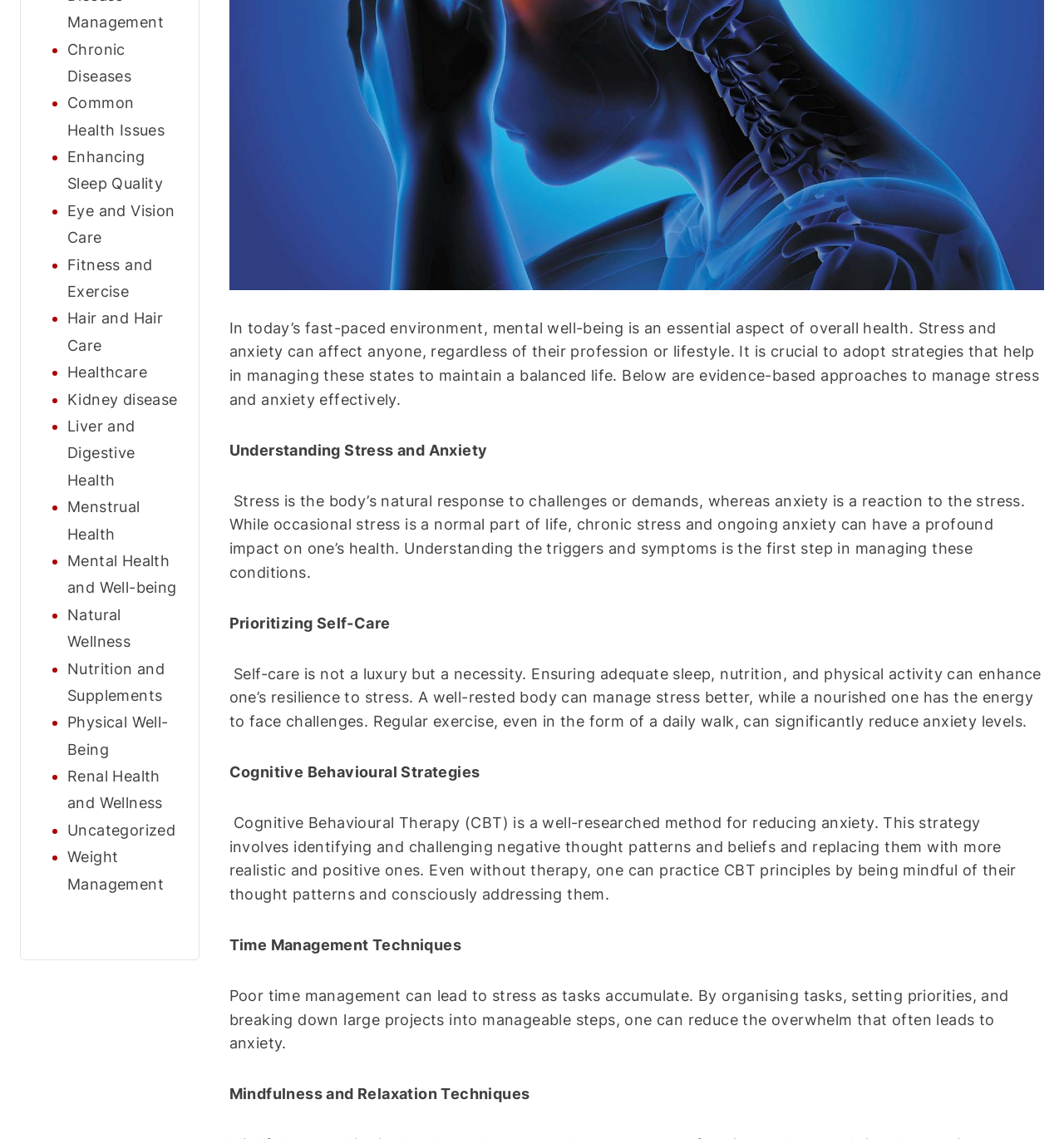For the given element description Scroll to top, determine the bounding box coordinates of the UI element. The coordinates should follow the format (top-left x, top-left y, bottom-right x, bottom-right y) and be within the range of 0 to 1.

[0.959, 0.429, 0.977, 0.445]